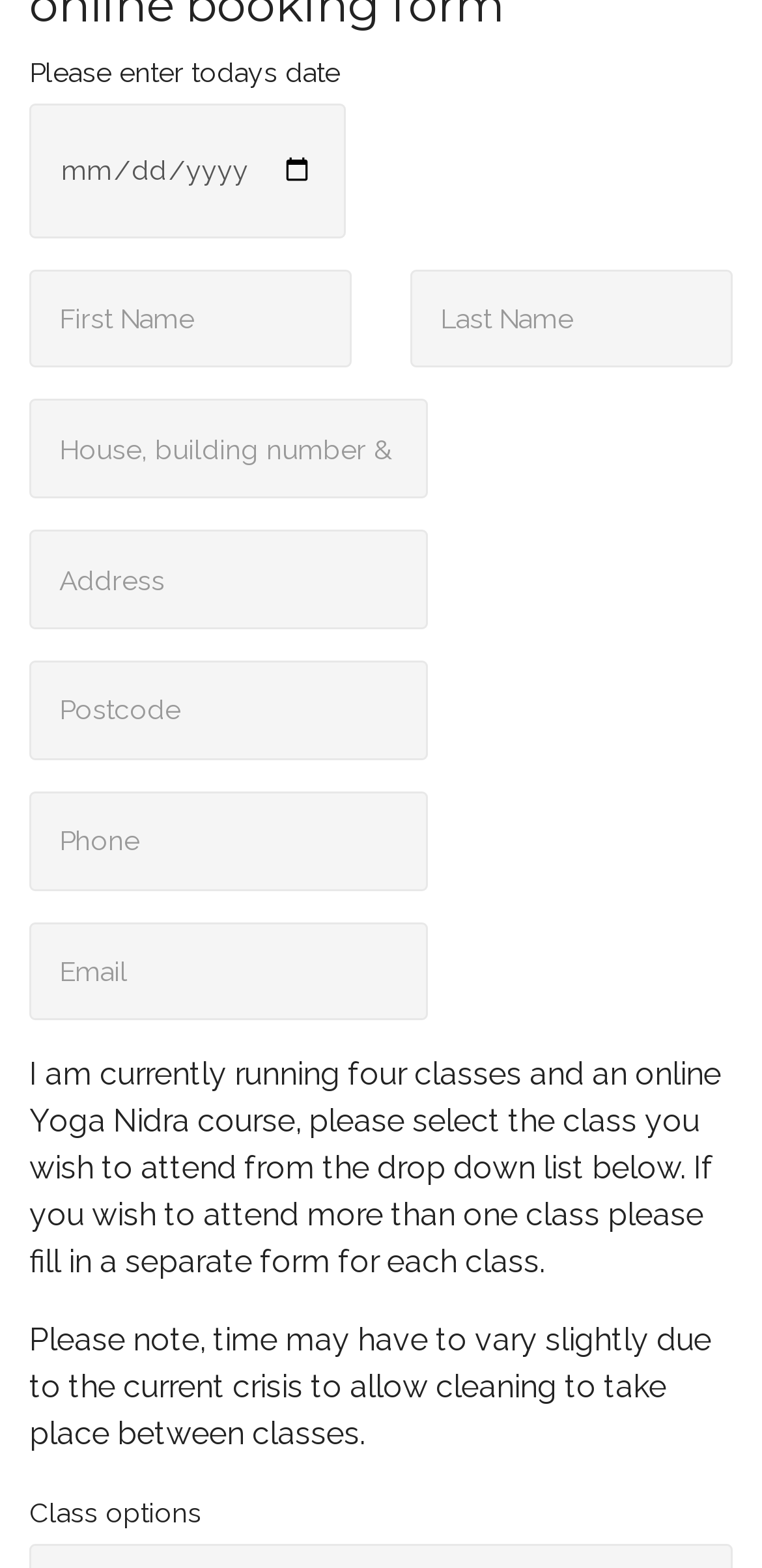From the given element description: "name="Address 2" placeholder="Address"", find the bounding box for the UI element. Provide the coordinates as four float numbers between 0 and 1, in the order [left, top, right, bottom].

[0.038, 0.338, 0.561, 0.401]